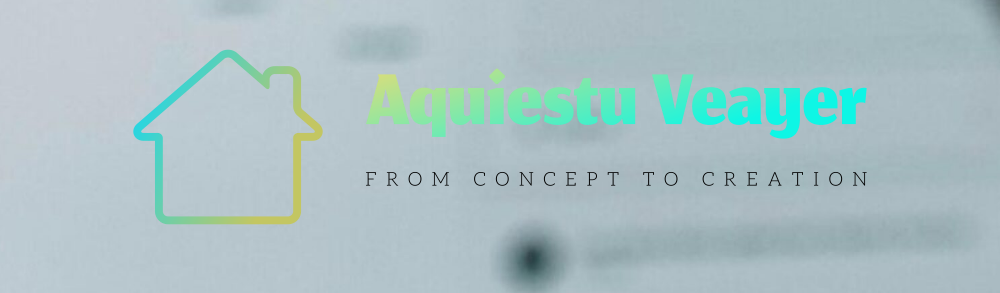Please reply to the following question using a single word or phrase: 
What does the background convey?

Professionalism and creativity